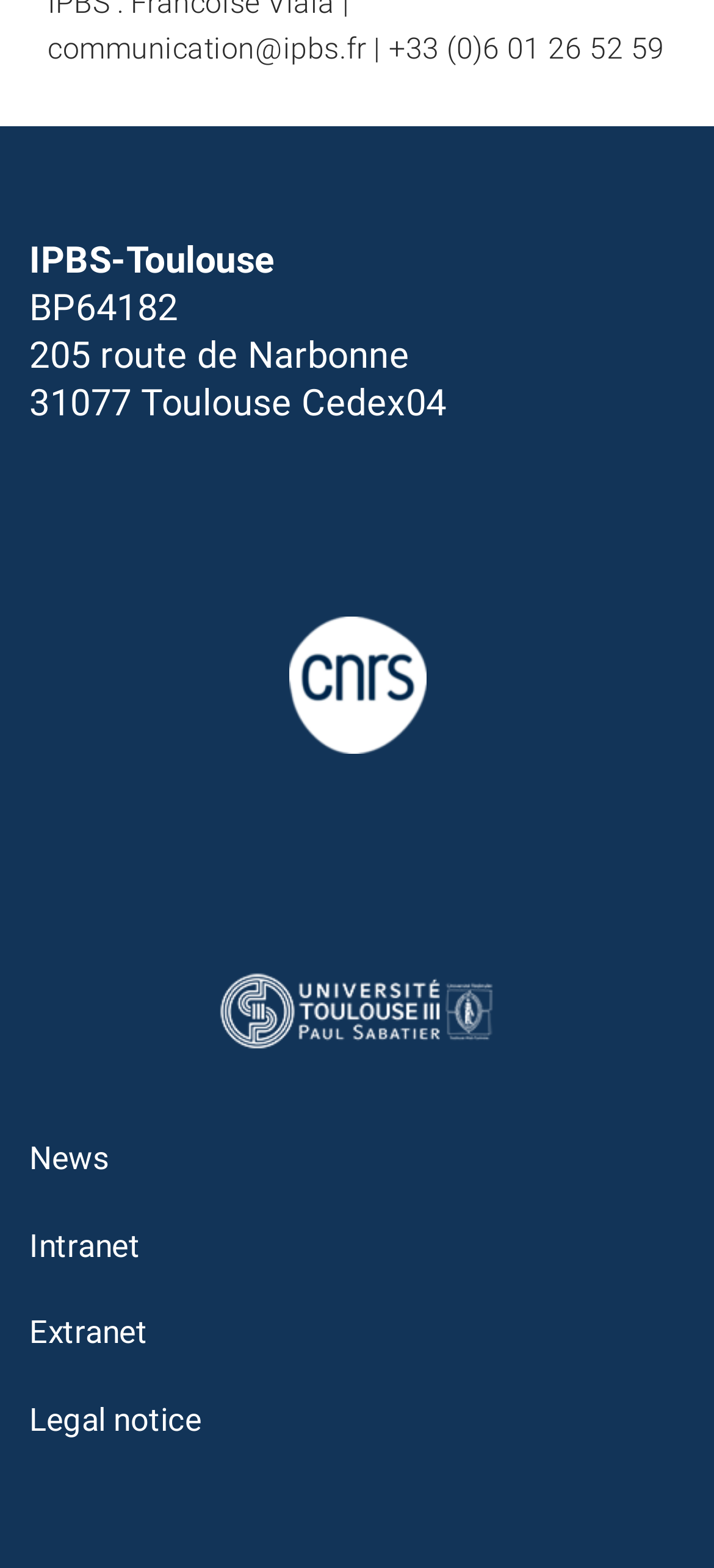Please answer the following question using a single word or phrase: What is the phone number of IPBS-Toulouse?

+33 (0)6 01 26 52 59